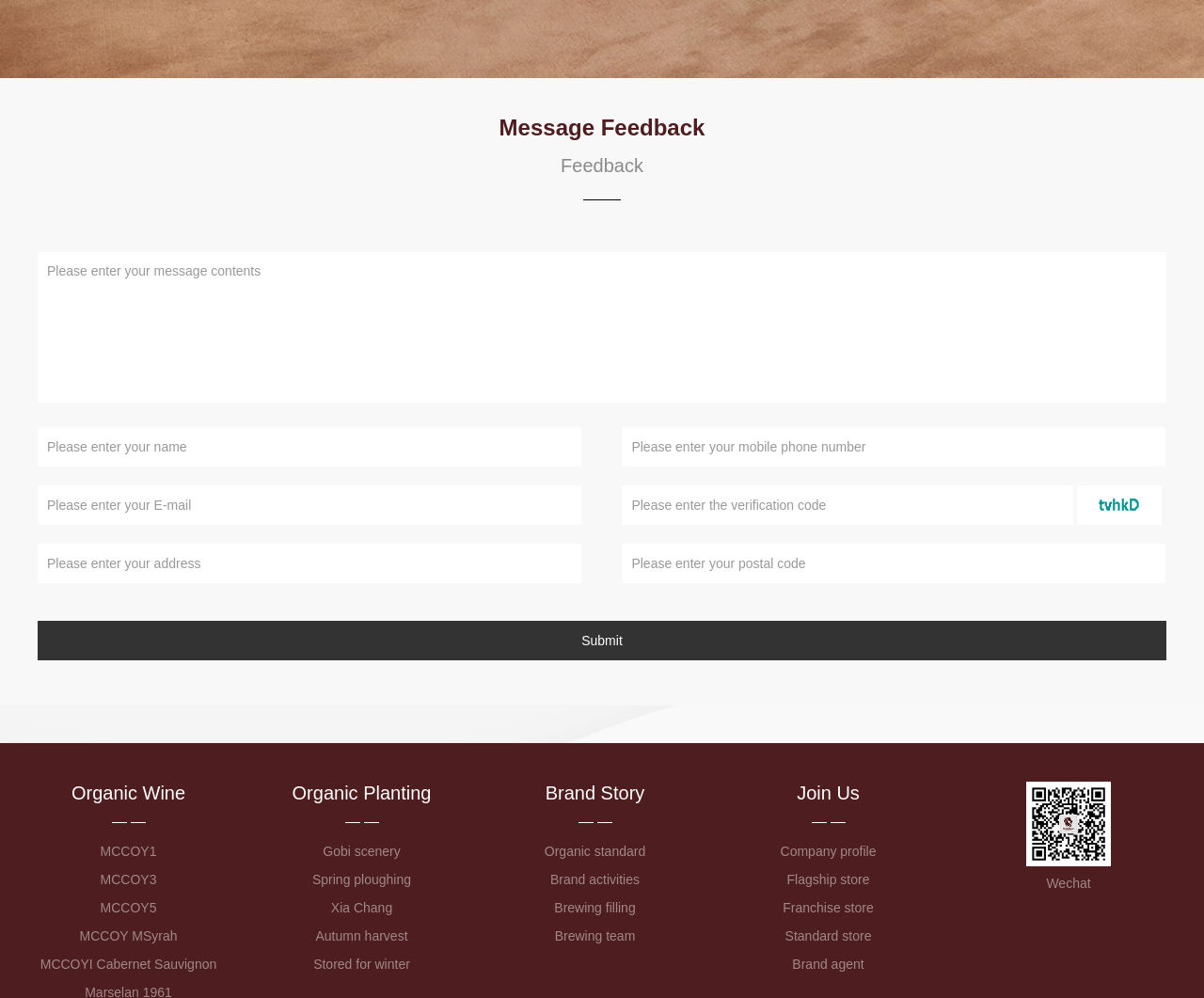Kindly determine the bounding box coordinates for the area that needs to be clicked to execute this instruction: "Click on Organic Wine".

[0.016, 0.783, 0.198, 0.805]